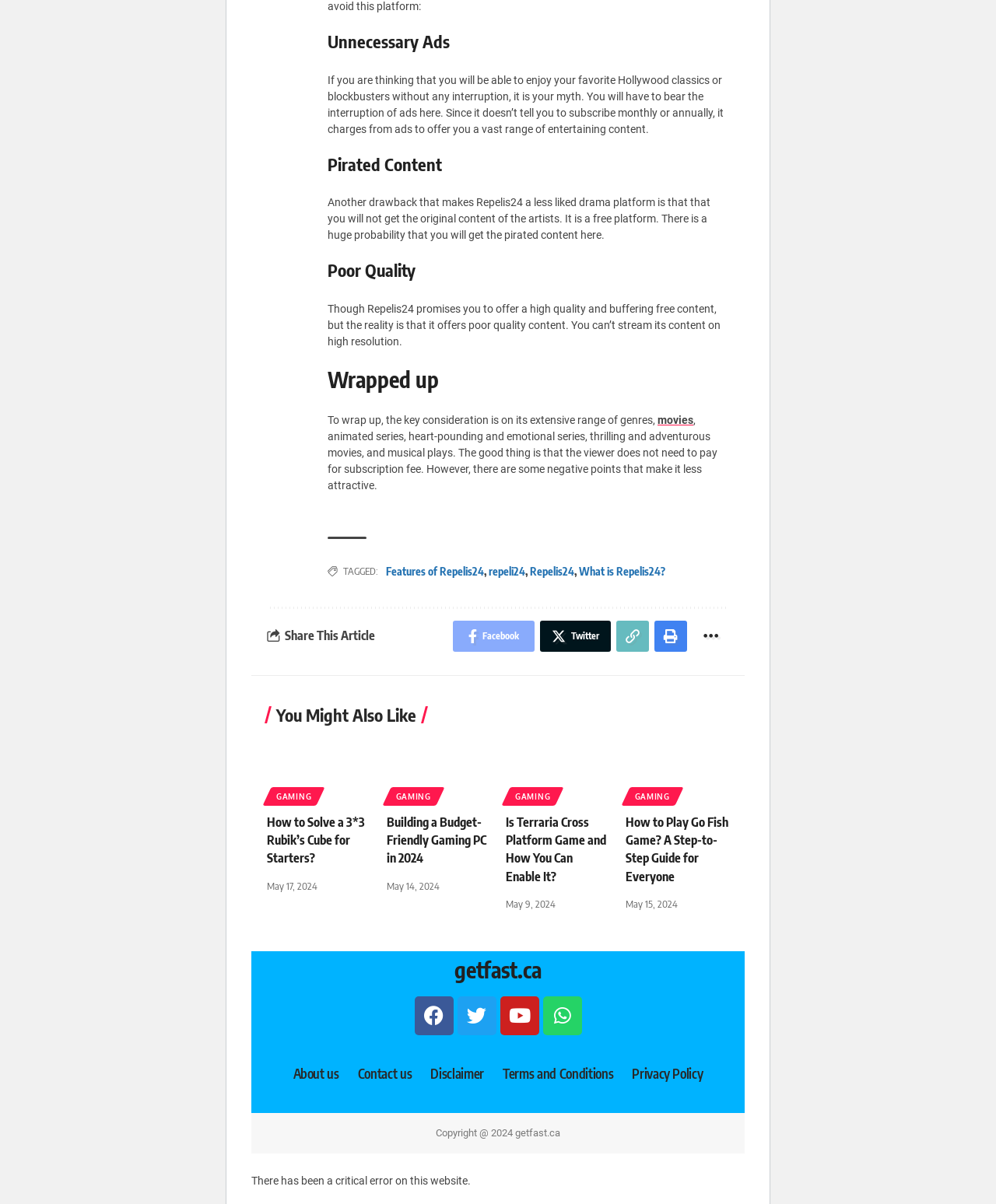Kindly determine the bounding box coordinates for the area that needs to be clicked to execute this instruction: "Request to book a pet sitting service".

None